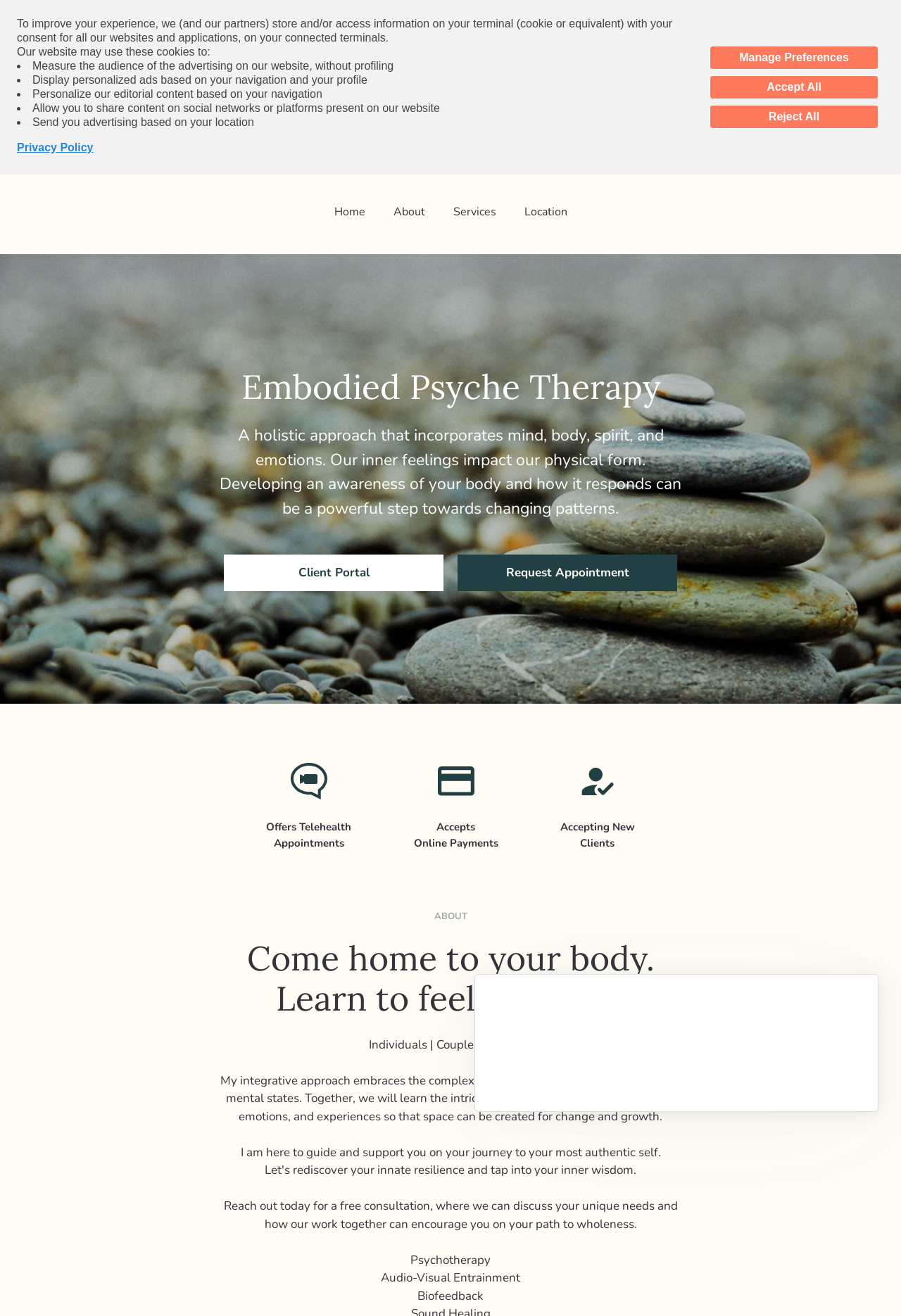Who can schedule appointments?
Provide an in-depth answer to the question, covering all aspects.

The webpage does not explicitly state who can schedule appointments, but based on the meta description, it is clear that appointments are available for individuals, couples, and families.